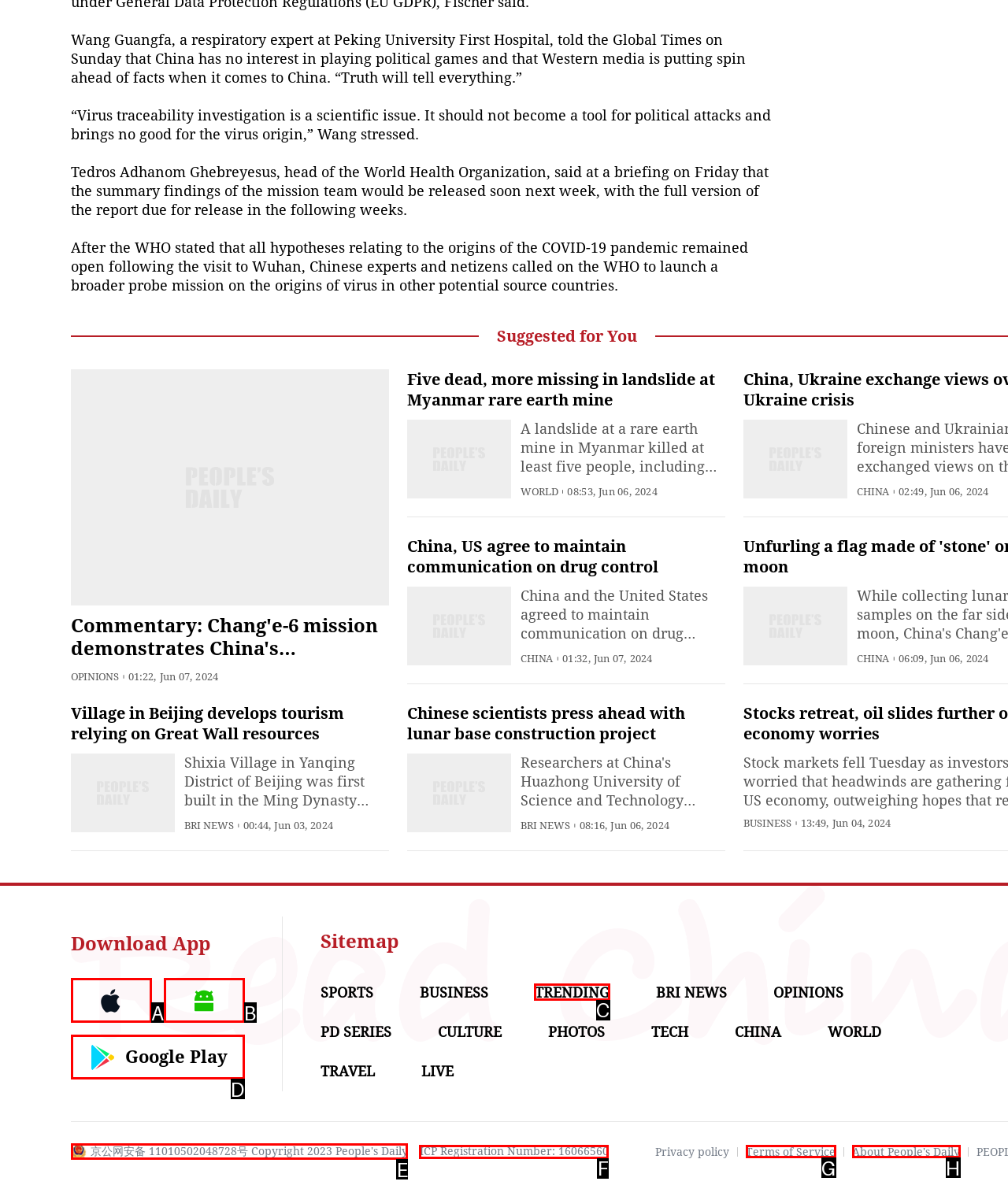Tell me which one HTML element I should click to complete the following task: Check the trending news Answer with the option's letter from the given choices directly.

C